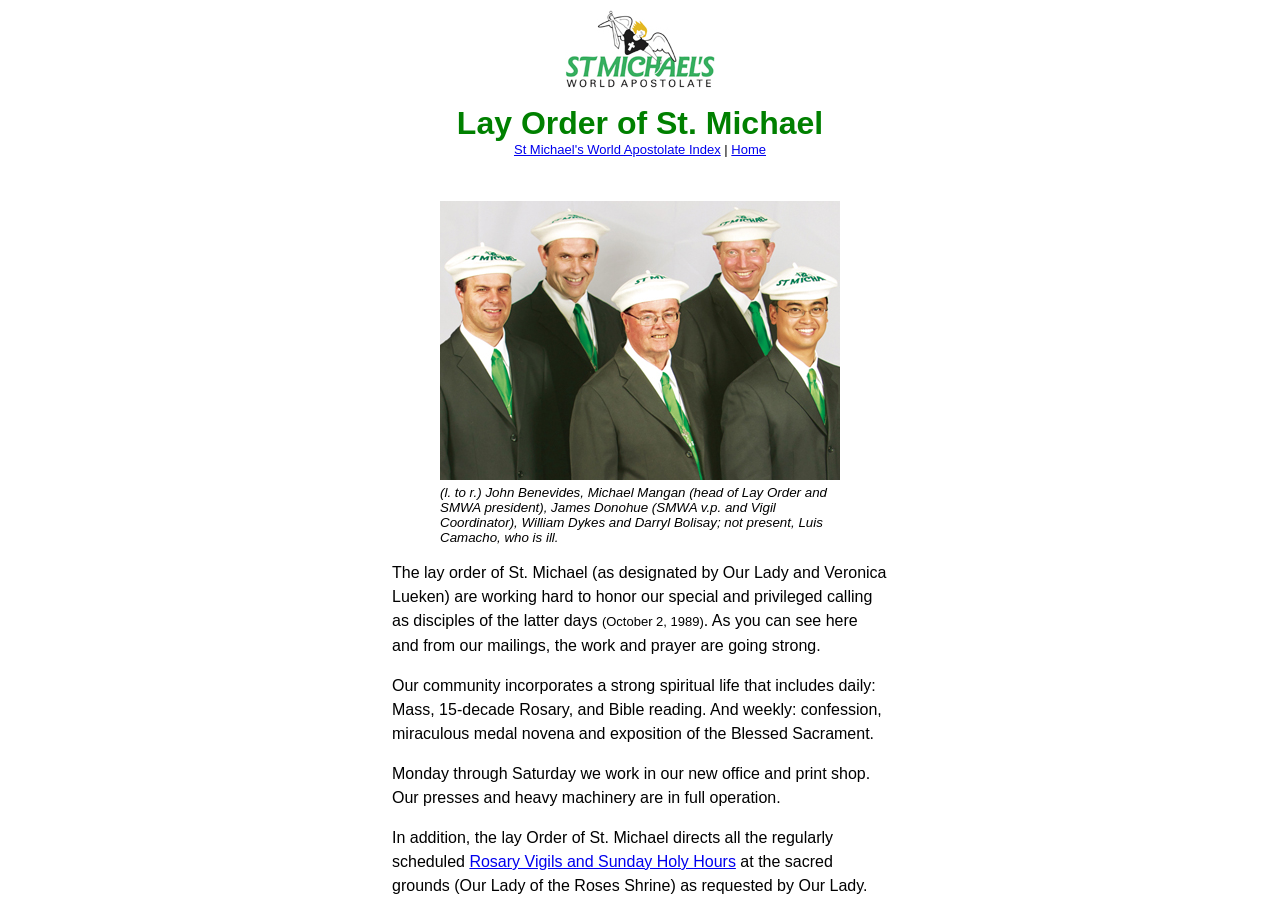What activities are part of the community's spiritual life?
We need a detailed and meticulous answer to the question.

I found this answer by reading the StaticText element with ID 32, which lists the daily activities of the community's spiritual life, including Mass, 15-decade Rosary, and Bible reading, as well as weekly activities such as confession, miraculous medal novena, and exposition of the Blessed Sacrament.